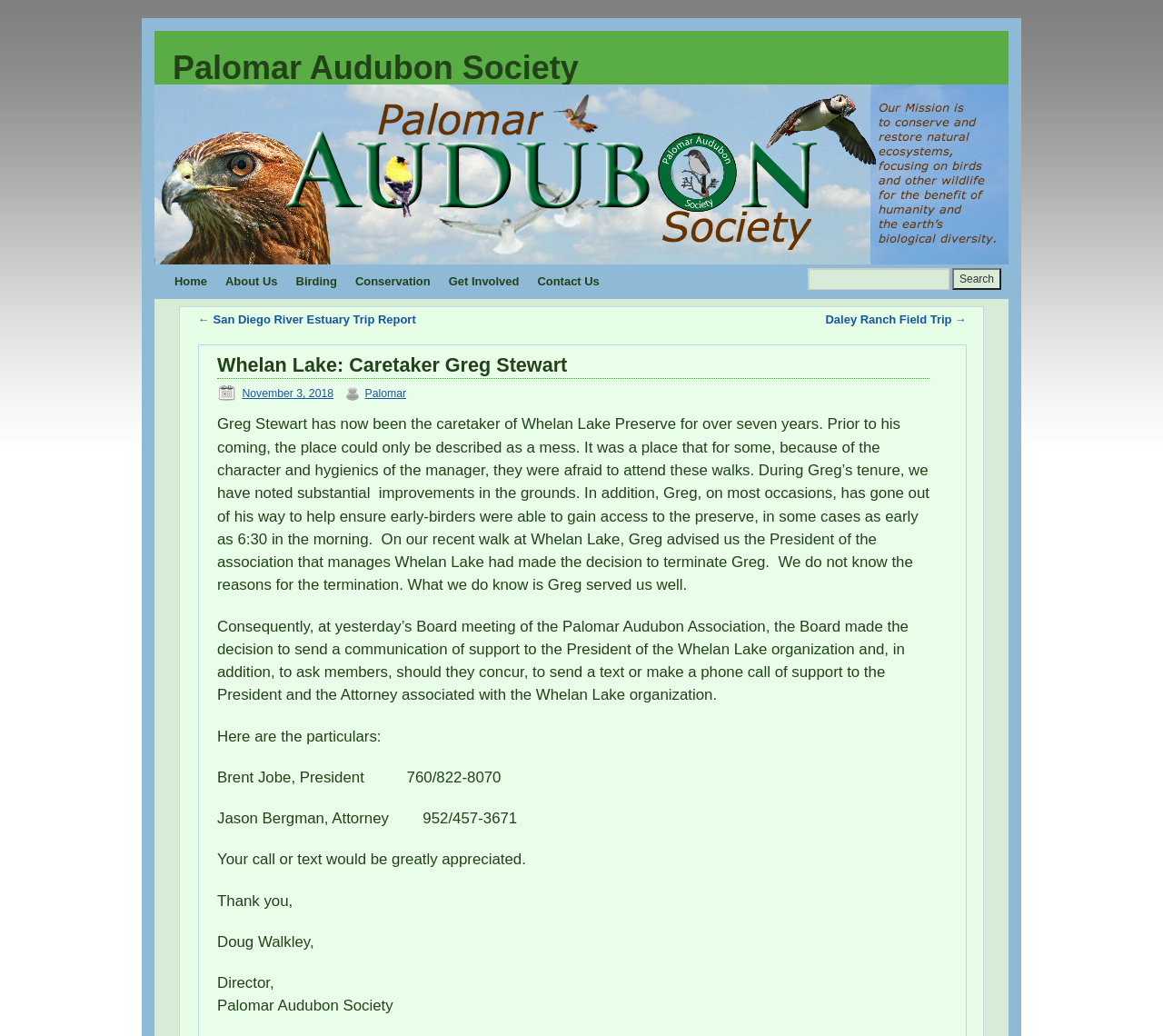Generate a comprehensive description of the contents of the webpage.

The webpage is about the Palomar Audubon Society, with a focus on Whelan Lake and its caretaker, Greg Stewart. At the top left, there is a link to the Palomar Audubon Society's homepage, accompanied by the organization's logo. Below this, there is a navigation menu with links to various sections, including "Home", "About Us", "Birding", "Conservation", "Get Involved", and "Contact Us".

On the right side of the page, there is a search bar with a textbox and a "Search" button. Above the search bar, there are two links to previous and next articles, "San Diego River Estuary Trip Report" and "Daley Ranch Field Trip", respectively.

The main content of the page is a article about Greg Stewart, the caretaker of Whelan Lake Preserve. The article is divided into several sections, each with a heading. The first section is a brief introduction to Greg Stewart and his role at Whelan Lake. Below this, there is an image, followed by a link to the date "November 3, 2018". The next section describes the improvements made by Greg Stewart during his tenure, including his efforts to help early-birders gain access to the preserve.

The article then takes a somber tone, announcing that Greg Stewart has been terminated by the President of the association that manages Whelan Lake. The Palomar Audubon Association has decided to send a communication of support to the President of the Whelan Lake organization and is asking its members to send a text or make a phone call of support to the President and the Attorney associated with the Whelan Lake organization. The article provides the contact information for the President and the Attorney.

The page ends with a message of appreciation from Doug Walkley, the Director of the Palomar Audubon Society.